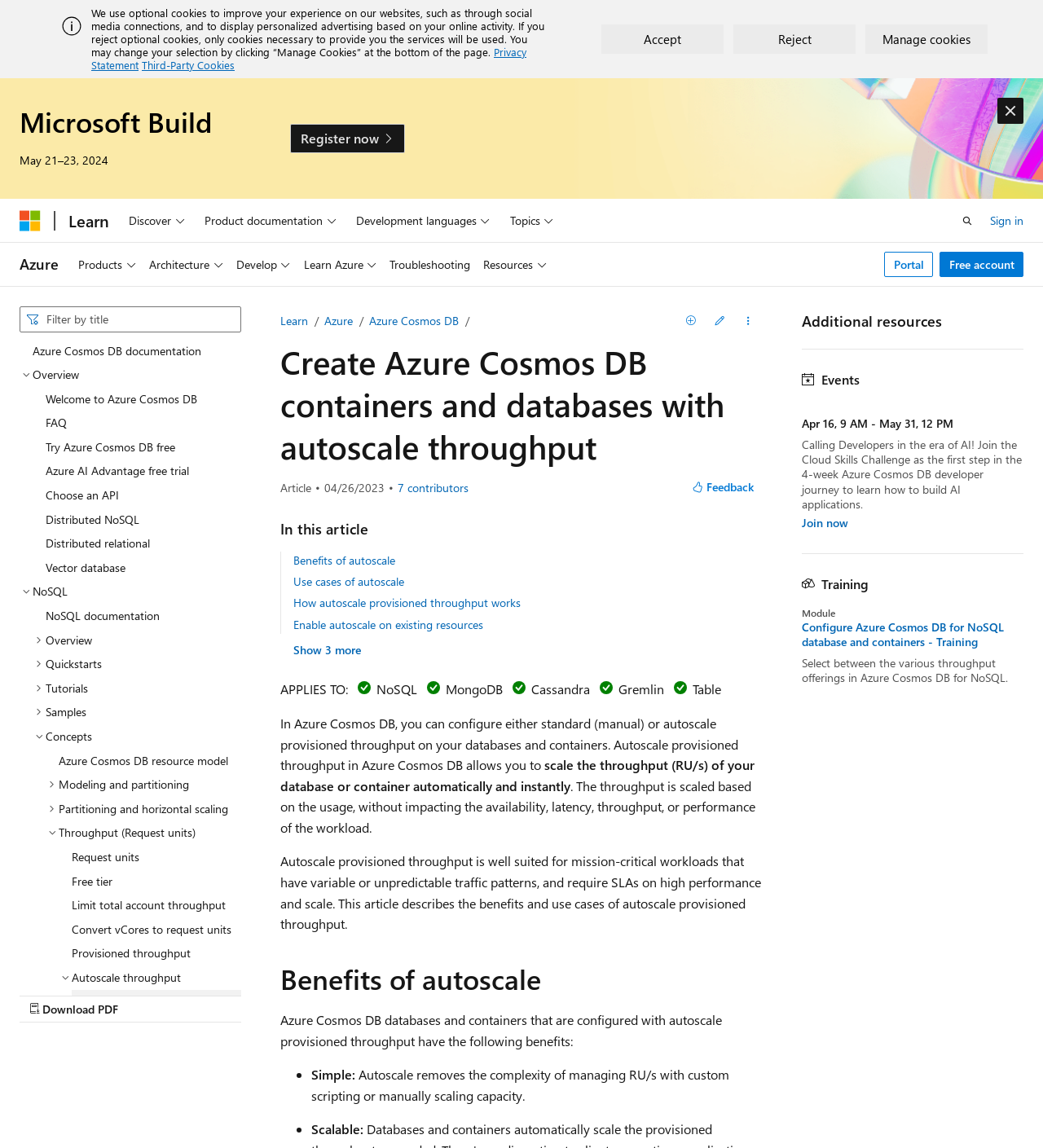Ascertain the bounding box coordinates for the UI element detailed here: "Autoscale per partition/region". The coordinates should be provided as [left, top, right, bottom] with each value being a float between 0 and 1.

[0.069, 0.883, 0.231, 0.904]